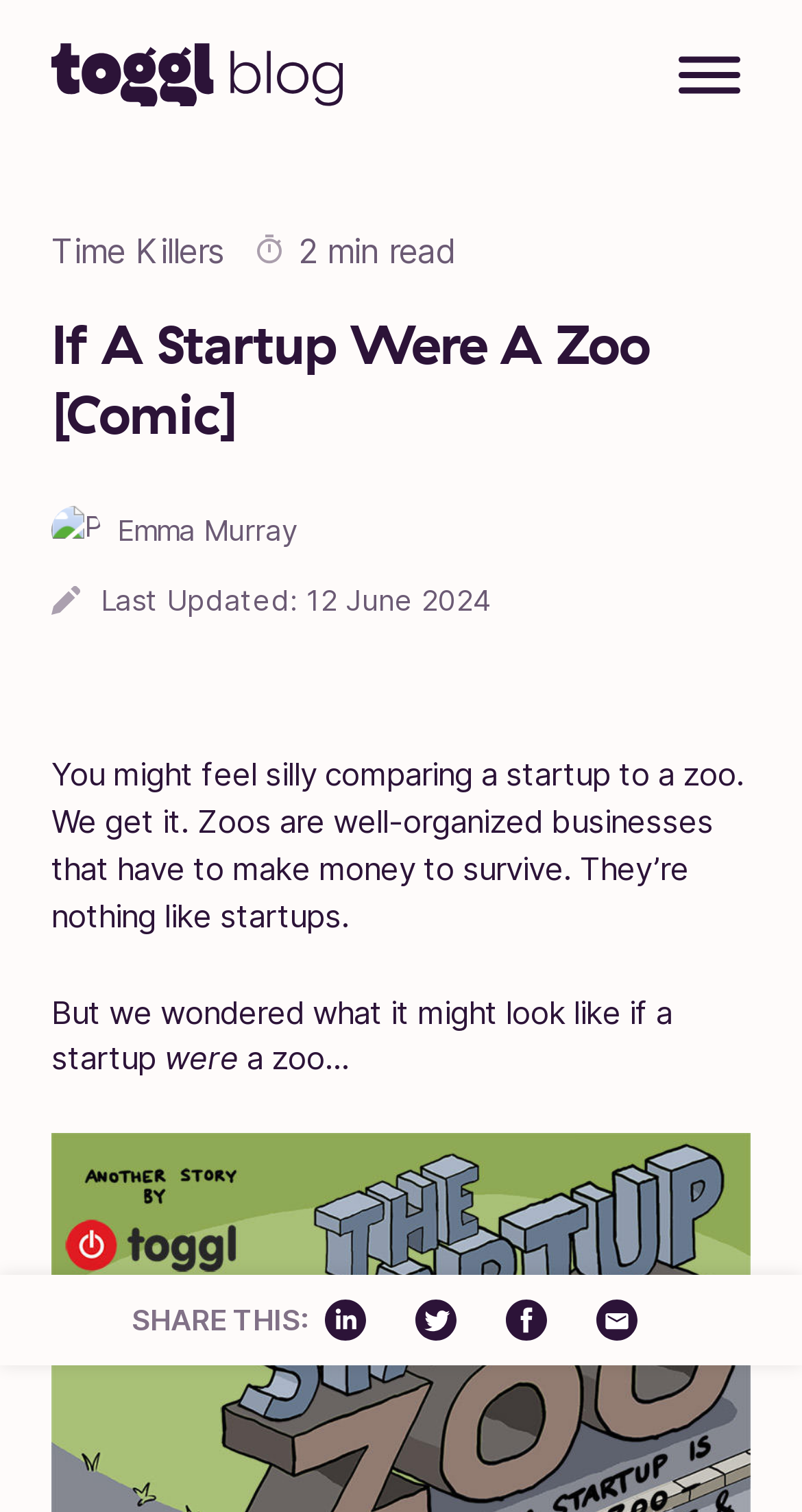What is the author of the post?
Look at the webpage screenshot and answer the question with a detailed explanation.

The author of the post can be found by looking at the link 'Post Author - Emma Murray Emma Murray' which is located below the heading 'If A Startup Were A Zoo [Comic]' and above the image with the alt text 'Post Author - Emma Murray'.